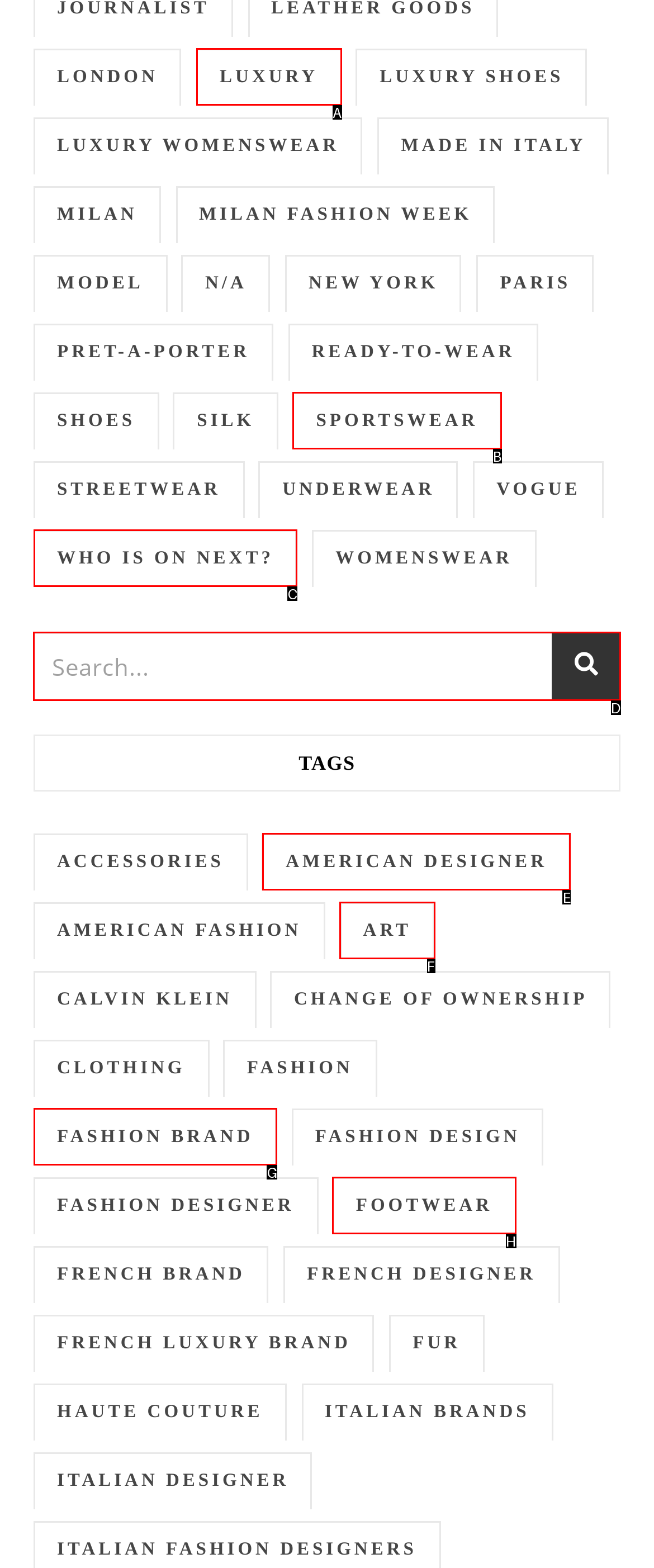Determine the letter of the element I should select to fulfill the following instruction: Search for something. Just provide the letter.

D